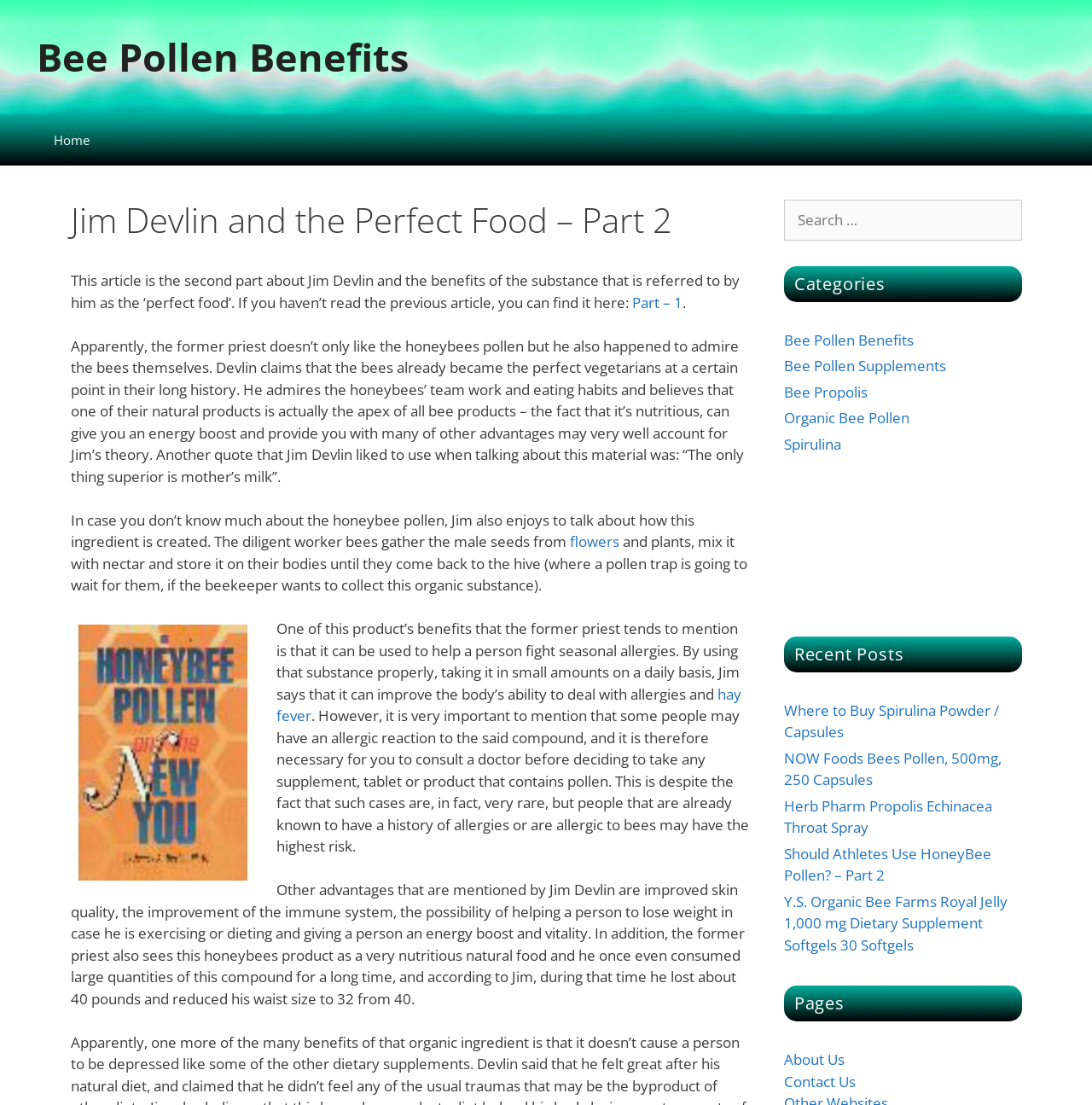Provide the bounding box coordinates of the UI element this sentence describes: "Part – 1".

[0.579, 0.264, 0.625, 0.282]